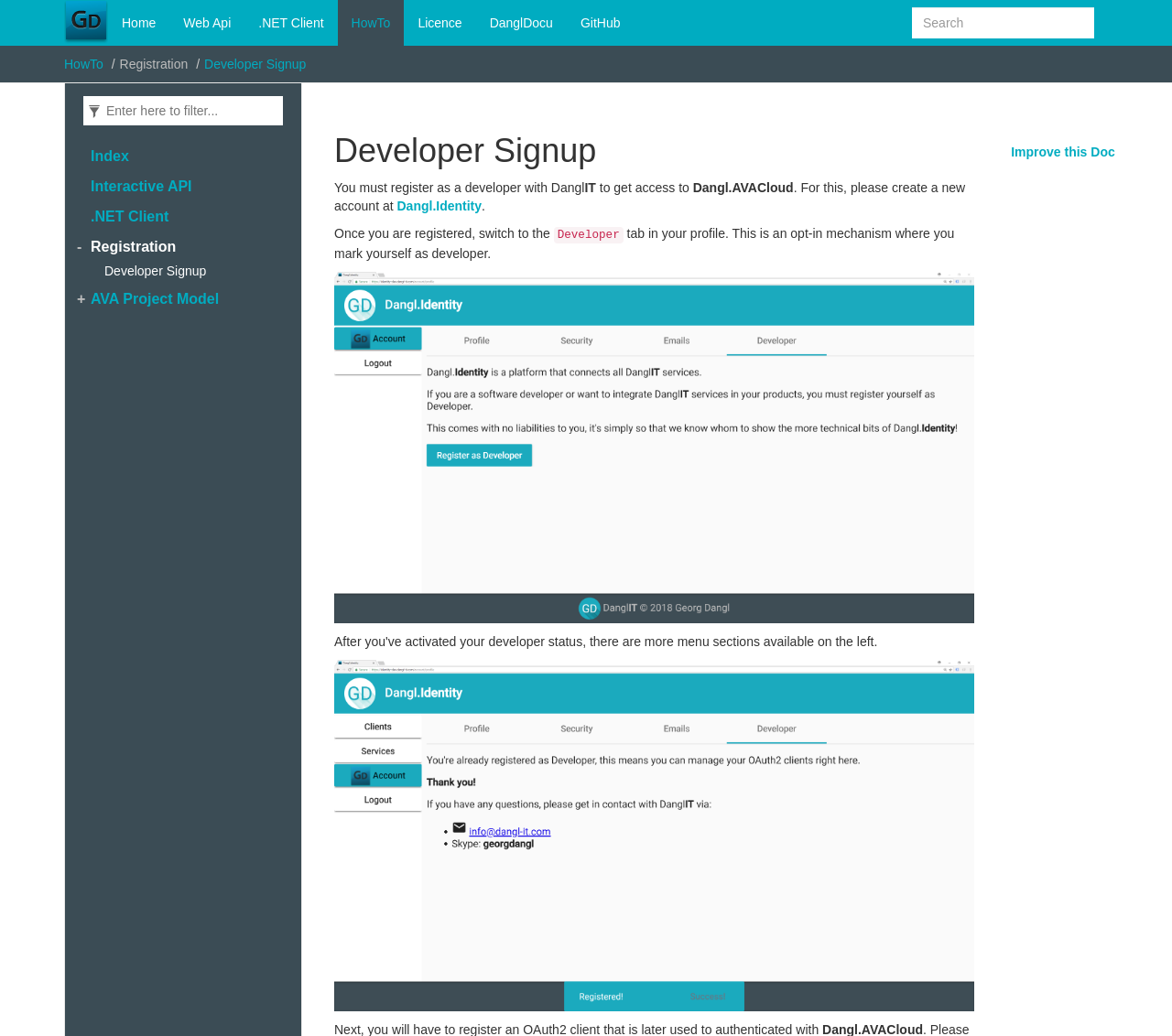Please mark the clickable region by giving the bounding box coordinates needed to complete this instruction: "Search for documentation".

[0.778, 0.007, 0.934, 0.037]